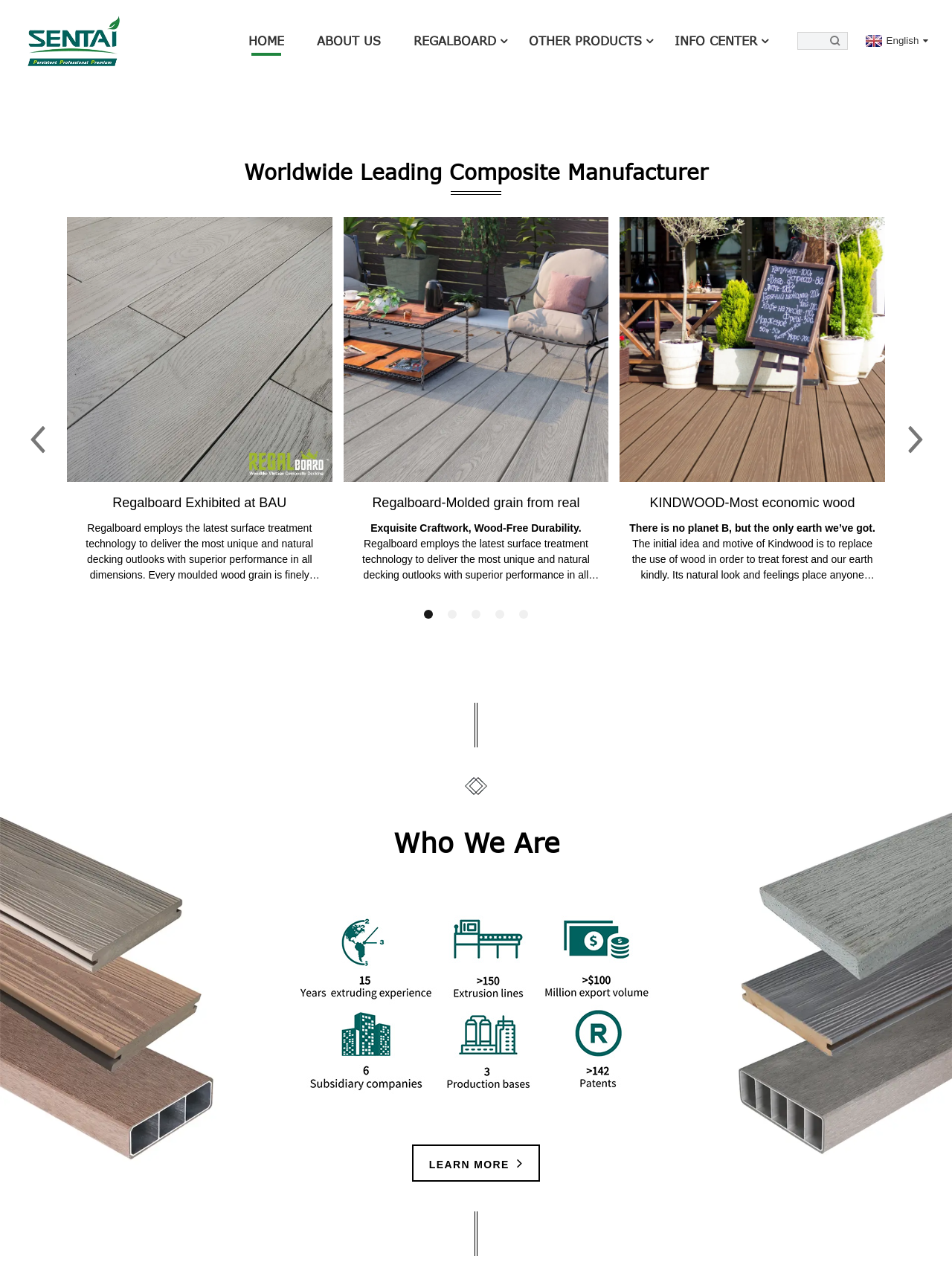Use a single word or phrase to respond to the question:
What is the company's name?

Anhui Sentai WPC Group Share Co., Ltd.